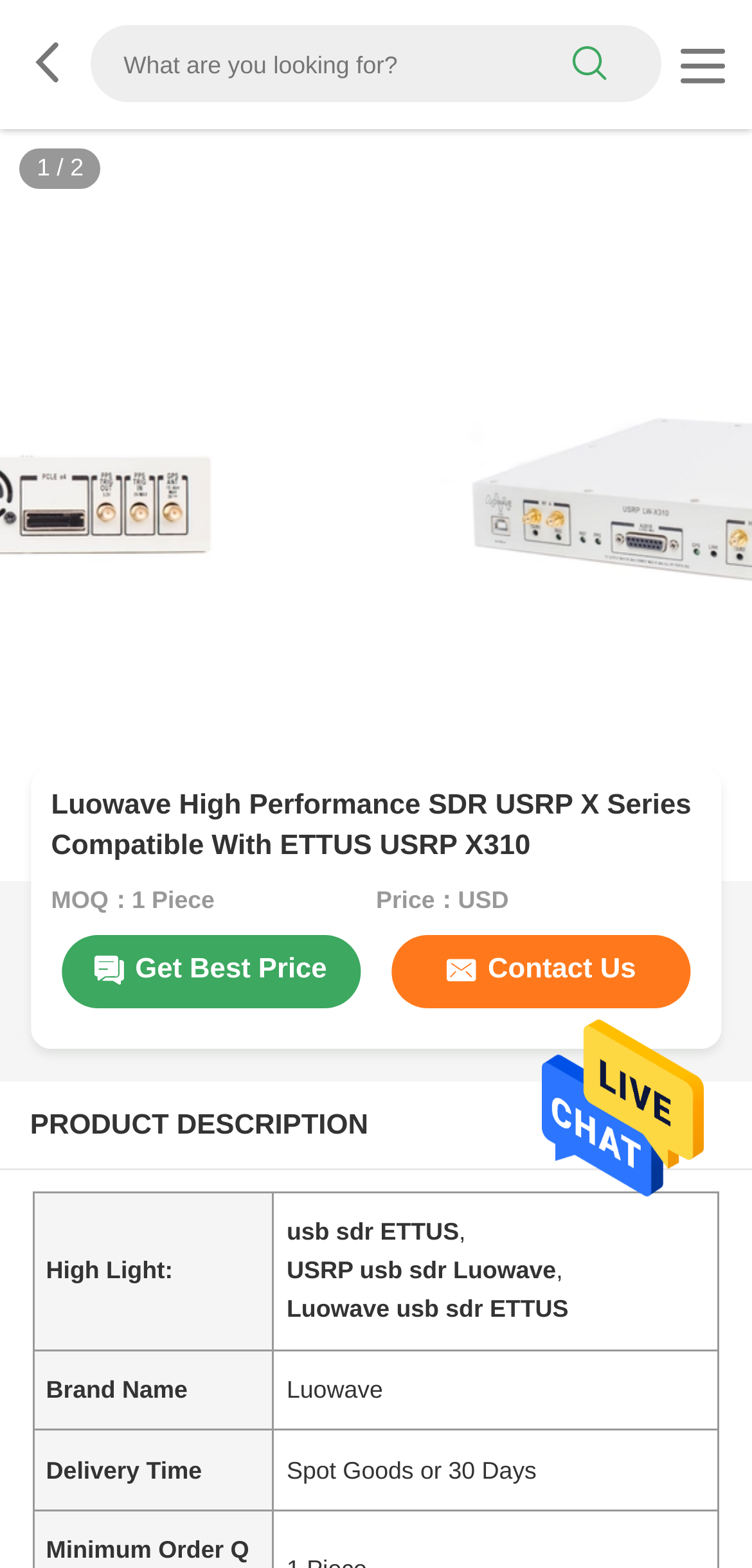Use a single word or phrase to answer the question: 
What is the brand name of the product?

Luowave